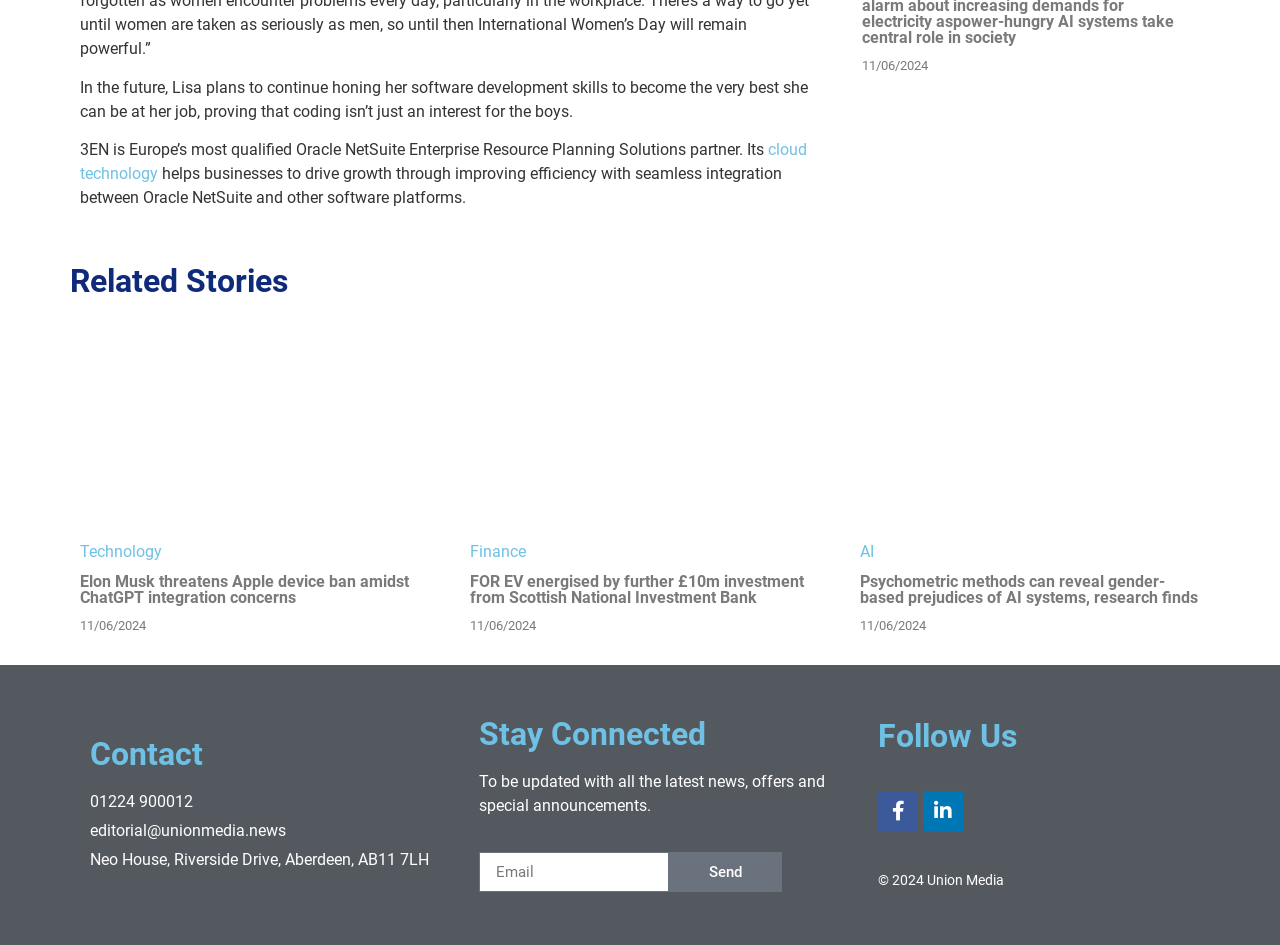Locate the bounding box coordinates of the element I should click to achieve the following instruction: "Enter email address to stay connected".

[0.374, 0.902, 0.522, 0.944]